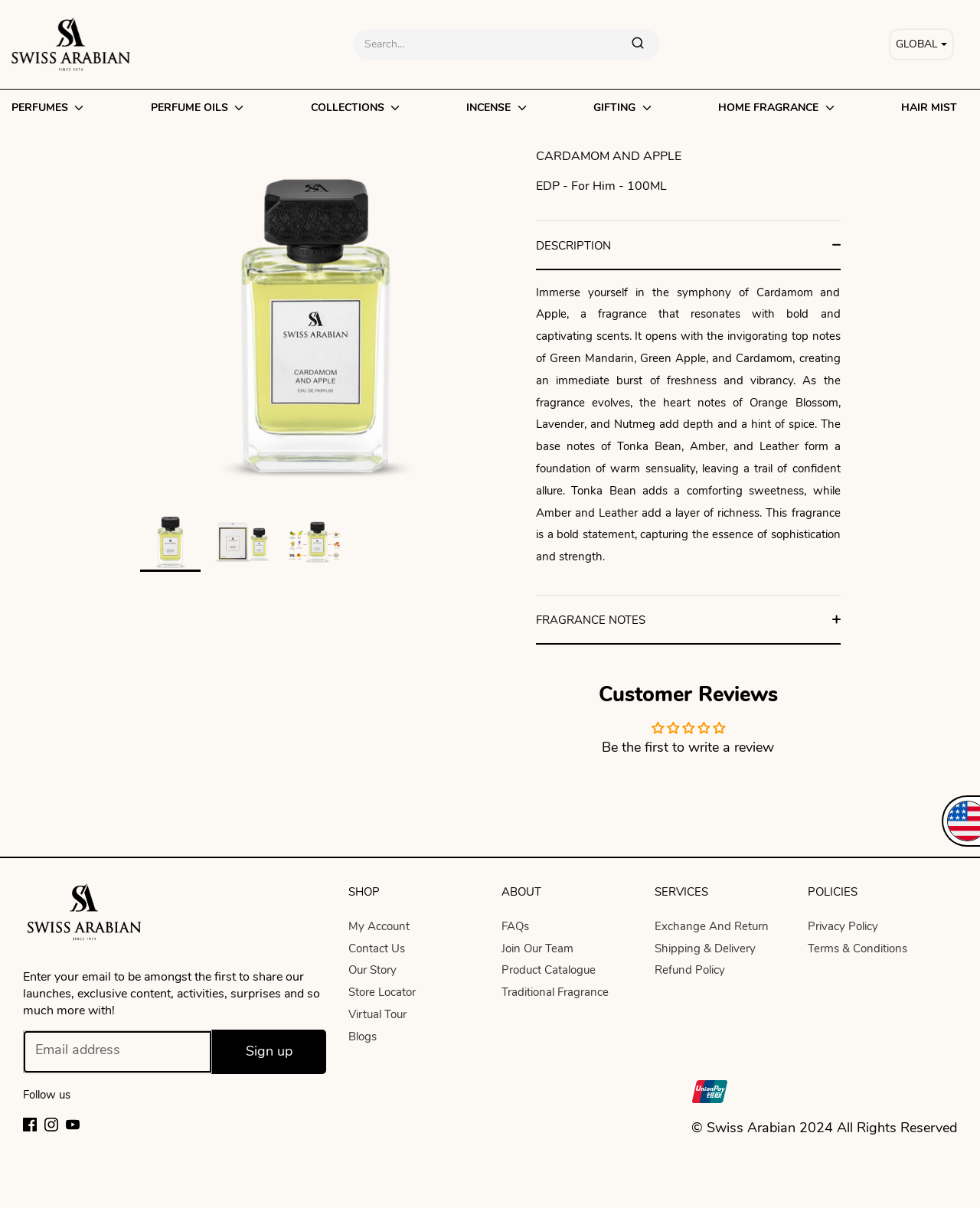What type of content is available in the 'Blogs' section?
Look at the image and provide a short answer using one word or a phrase.

Articles